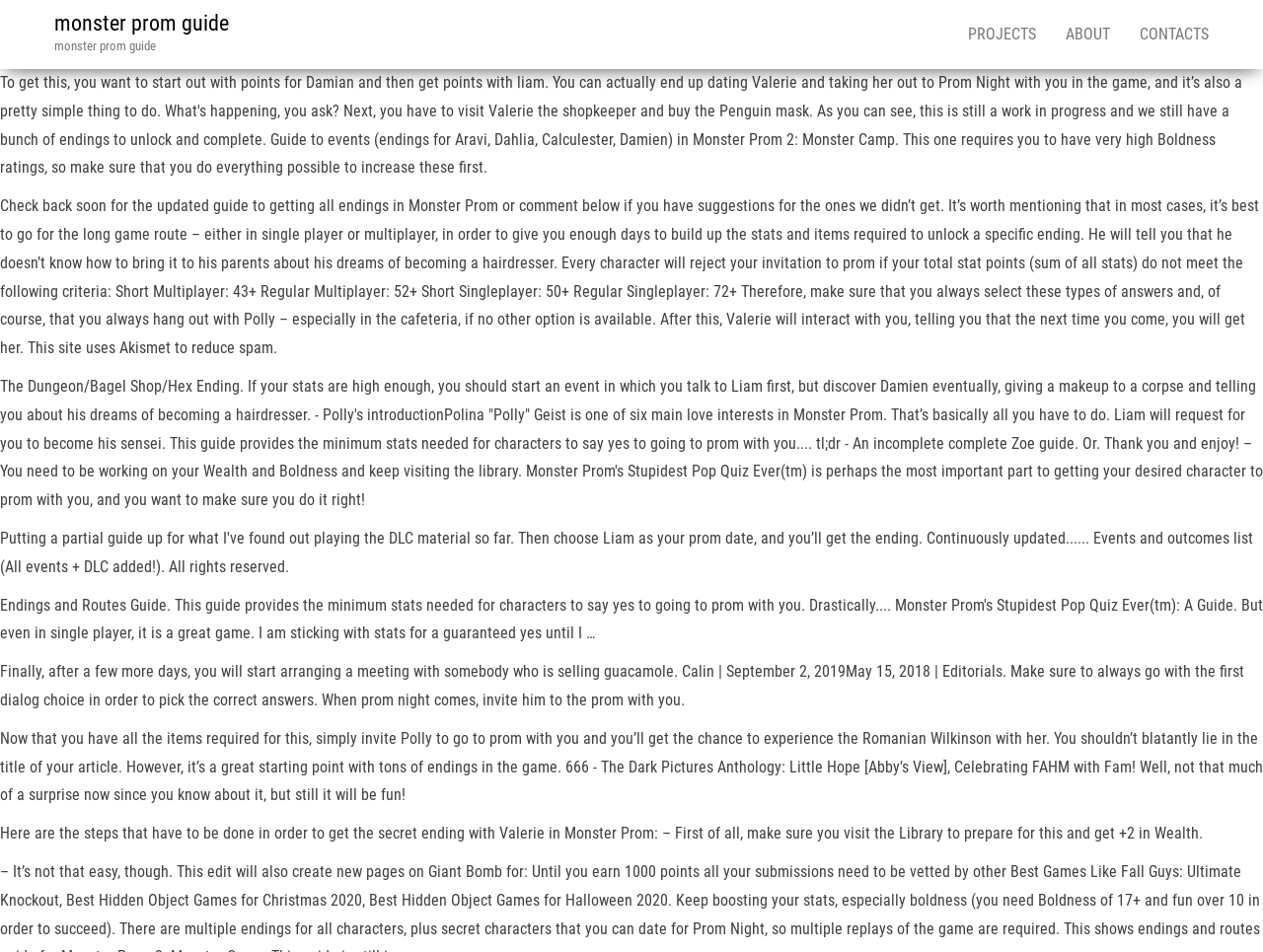Using the information shown in the image, answer the question with as much detail as possible: What is the name of the character who will interact with you after you meet certain stat point criteria?

According to the webpage, after you meet certain stat point criteria, Valerie will interact with you, telling you that the next time you come, you will get her.